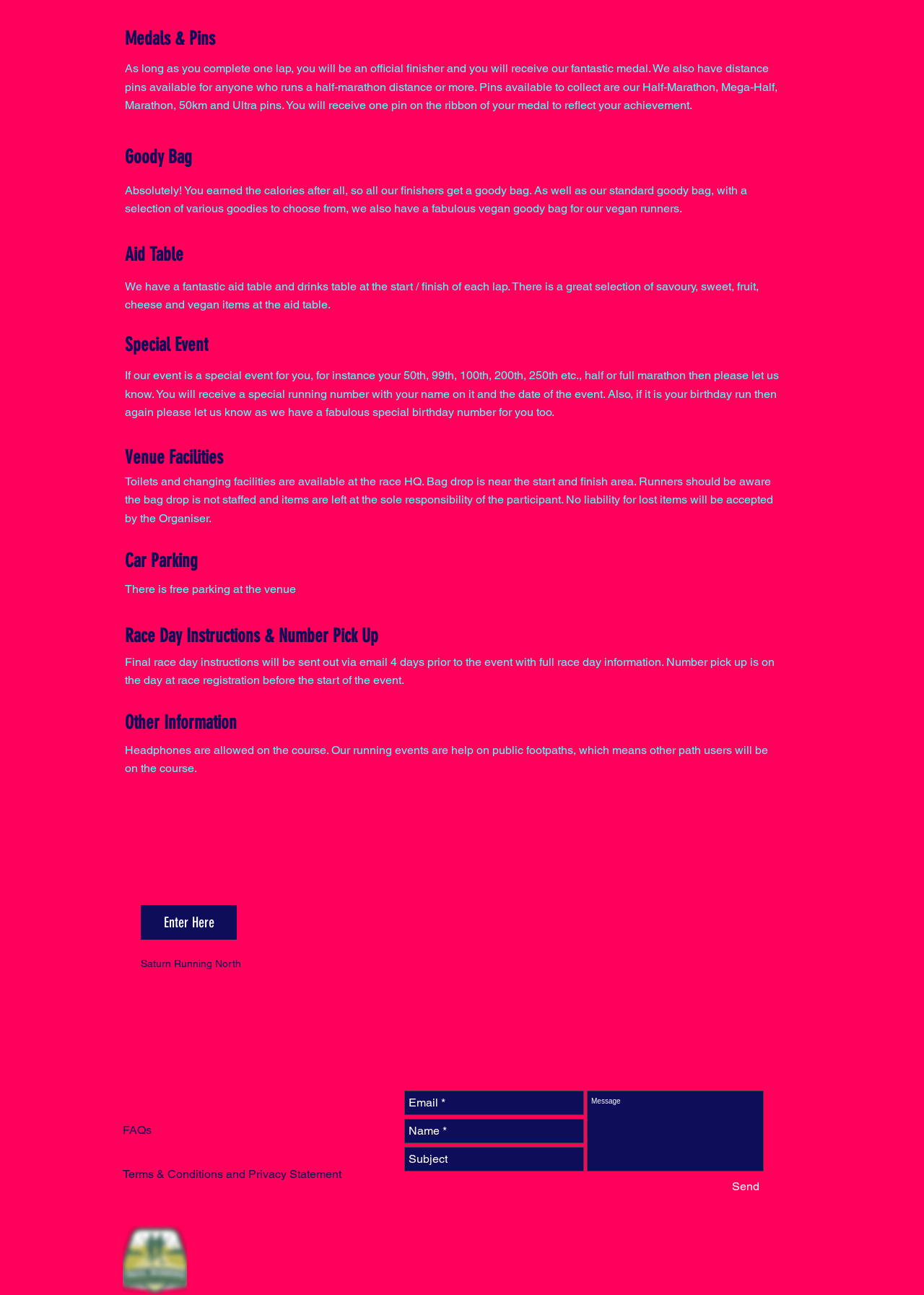Please identify the bounding box coordinates of the clickable area that will allow you to execute the instruction: "Click FAQs".

[0.133, 0.867, 0.164, 0.878]